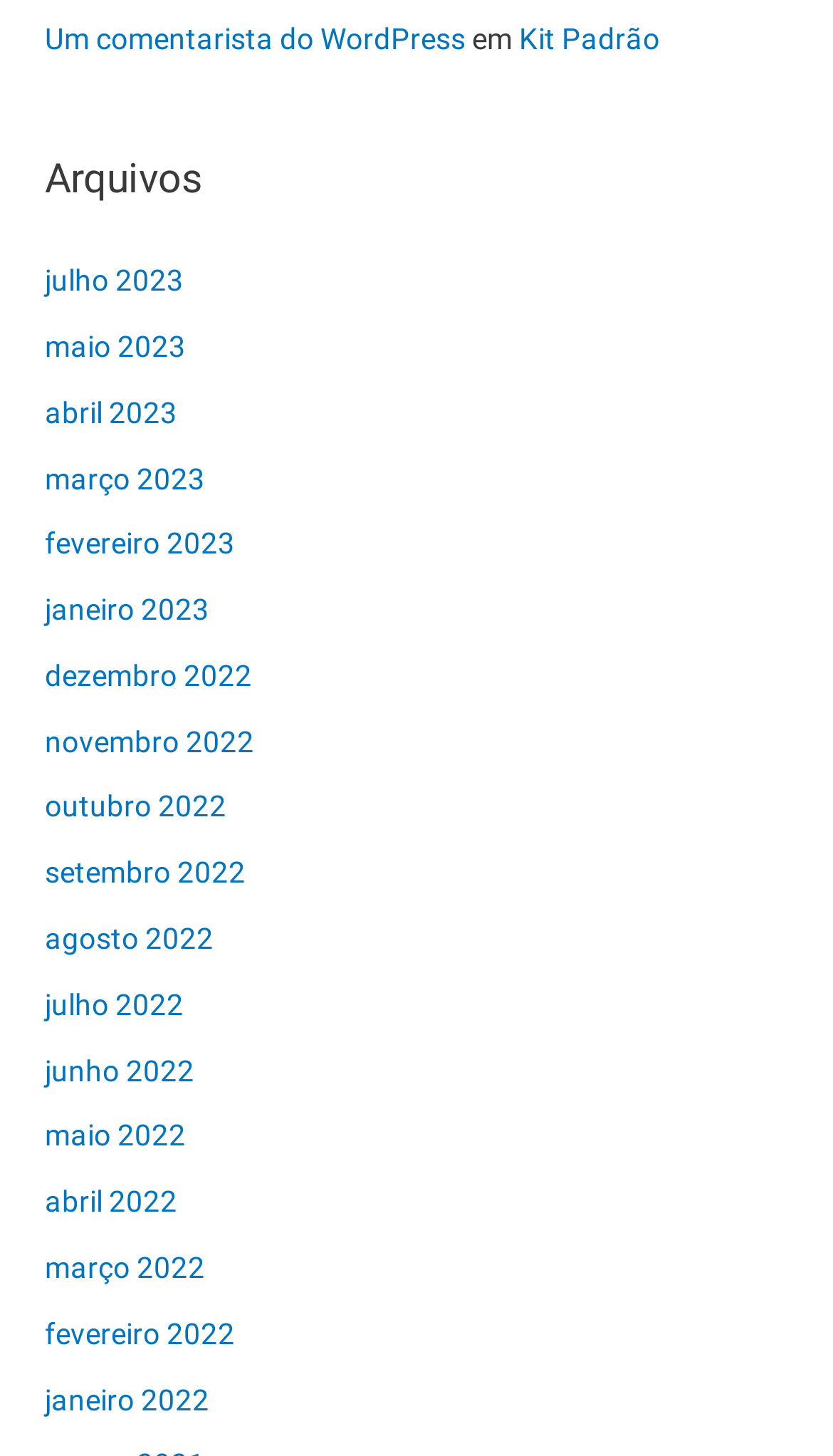How many months are listed under 'Arquivos'?
Based on the image content, provide your answer in one word or a short phrase.

18